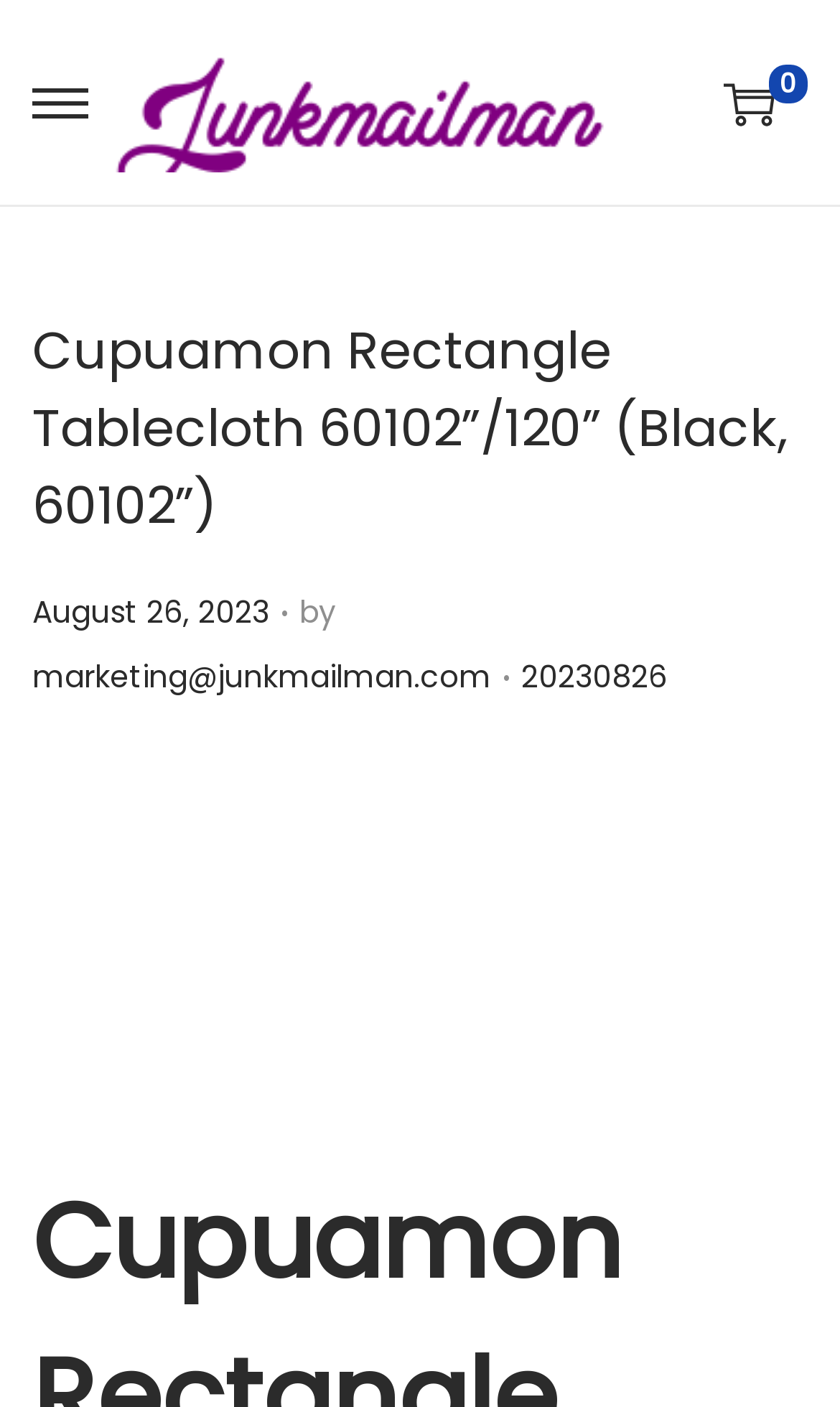Describe all visible elements and their arrangement on the webpage.

The webpage is about the Cupuamon Rectangle Tablecloth 60102''/120'' (Black, 60102''). At the top center of the page, there are two links, "Skip to navigation" and "Skip to content", positioned side by side. Below these links, on the top left, there is a link to "junkmailman" accompanied by an image of the same name. 

On the top right, there is a link with the text "0" accompanied by an image. Below this, there is a heading that displays the product name, Cupuamon Rectangle Tablecloth 60102''/120'' (Black, 60102''), which is also a link. 

Under the product name, there is a section that displays information about the post, including the text "Posted on", a link to the date "August 26, 2023", and a link to the author's email "marketing@junkmailman.com". There is also a category section that displays the text "Posted in" followed by a link to the category "20230826". 

At the bottom of the page, there is a search box that spans across the majority of the page width.